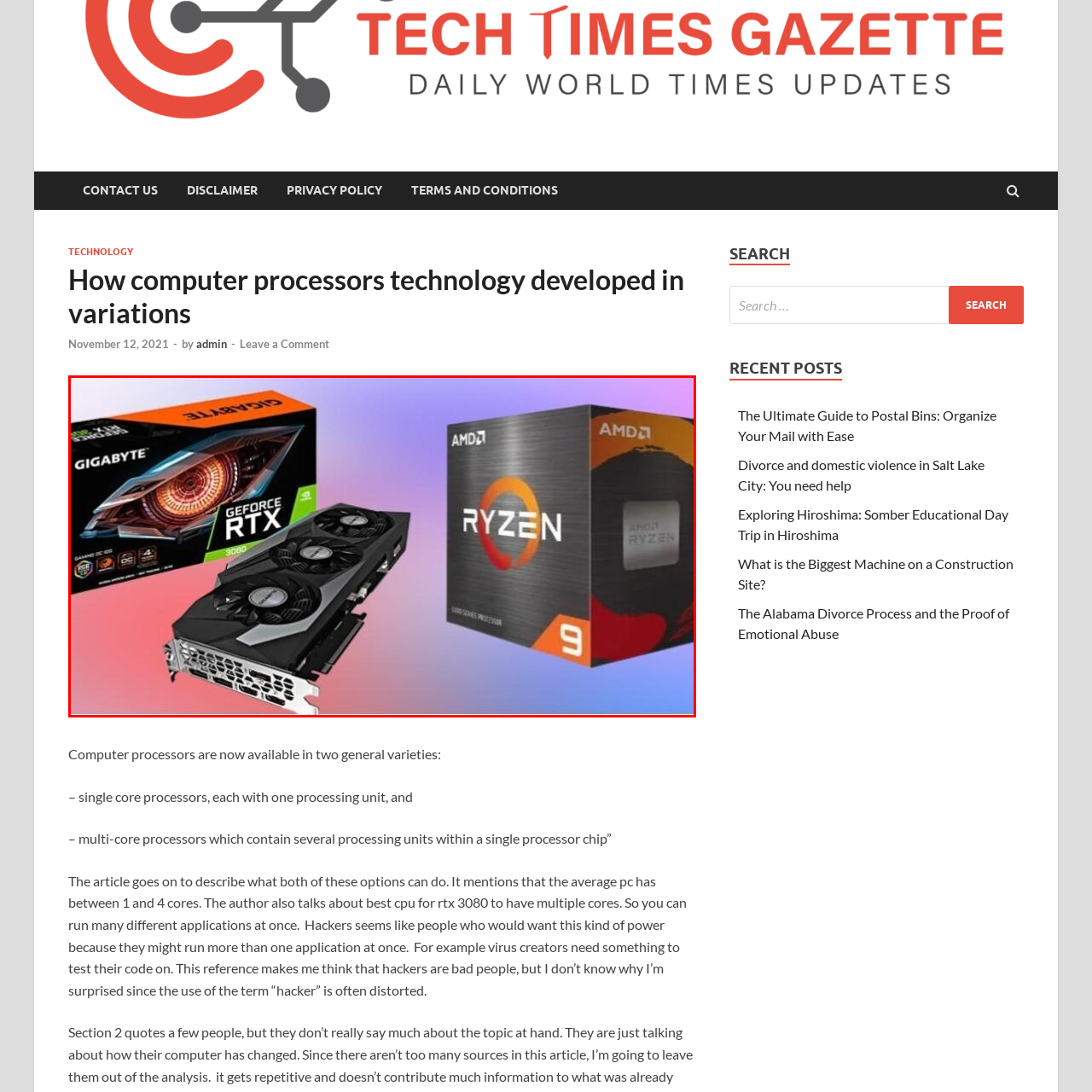Inspect the section within the red border, What is the purpose of the combination of these components? Provide a one-word or one-phrase answer.

Smooth gameplay and efficient multitasking